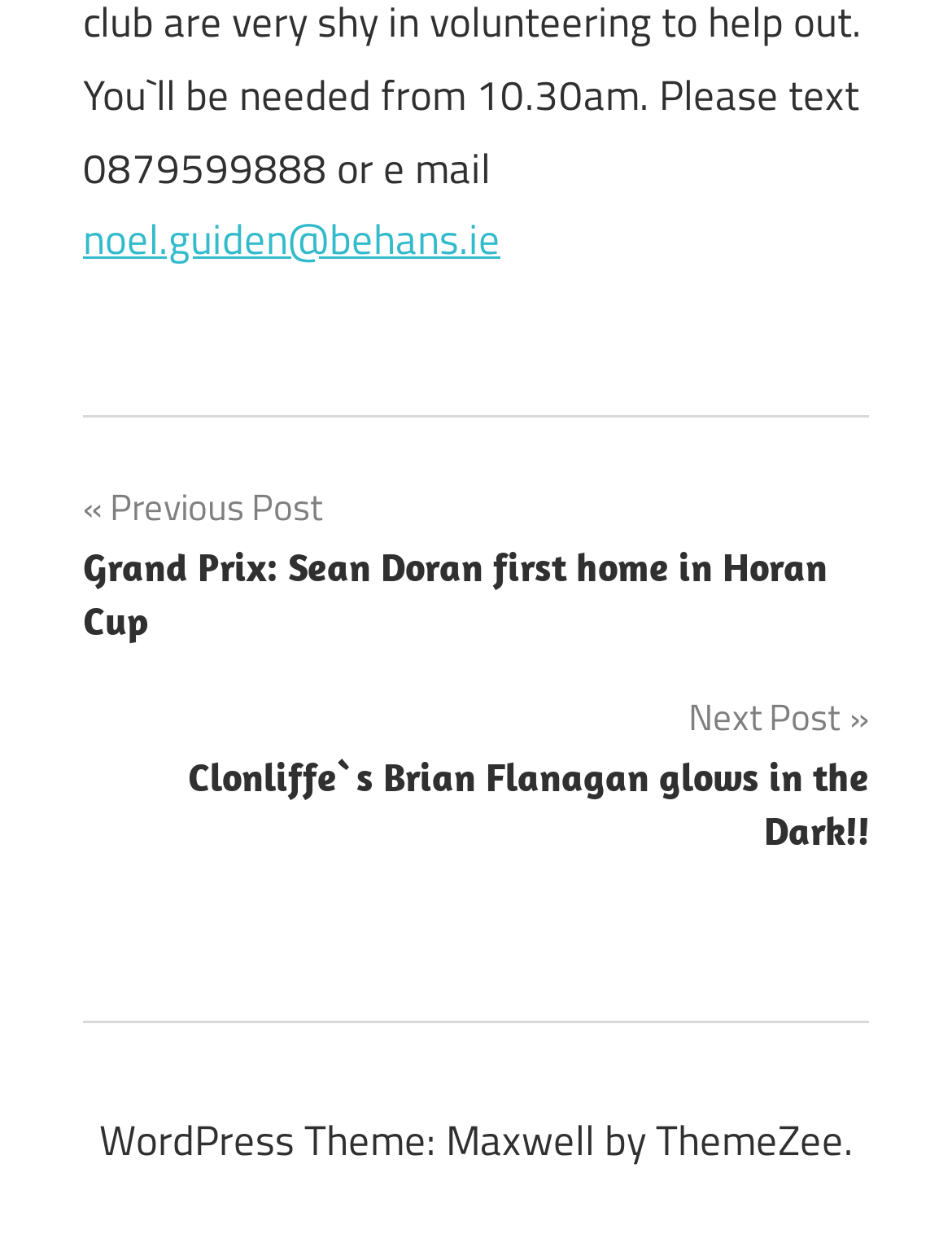How many navigation links are there?
Please give a detailed and elaborate explanation in response to the question.

There are two navigation links, '«Previous Post Grand Prix: Sean Doran first home in Horan Cup' and 'Next Post» Clonliffe`s Brian Flanagan glows in the Dark!!', which can be found in the footer section of the webpage.